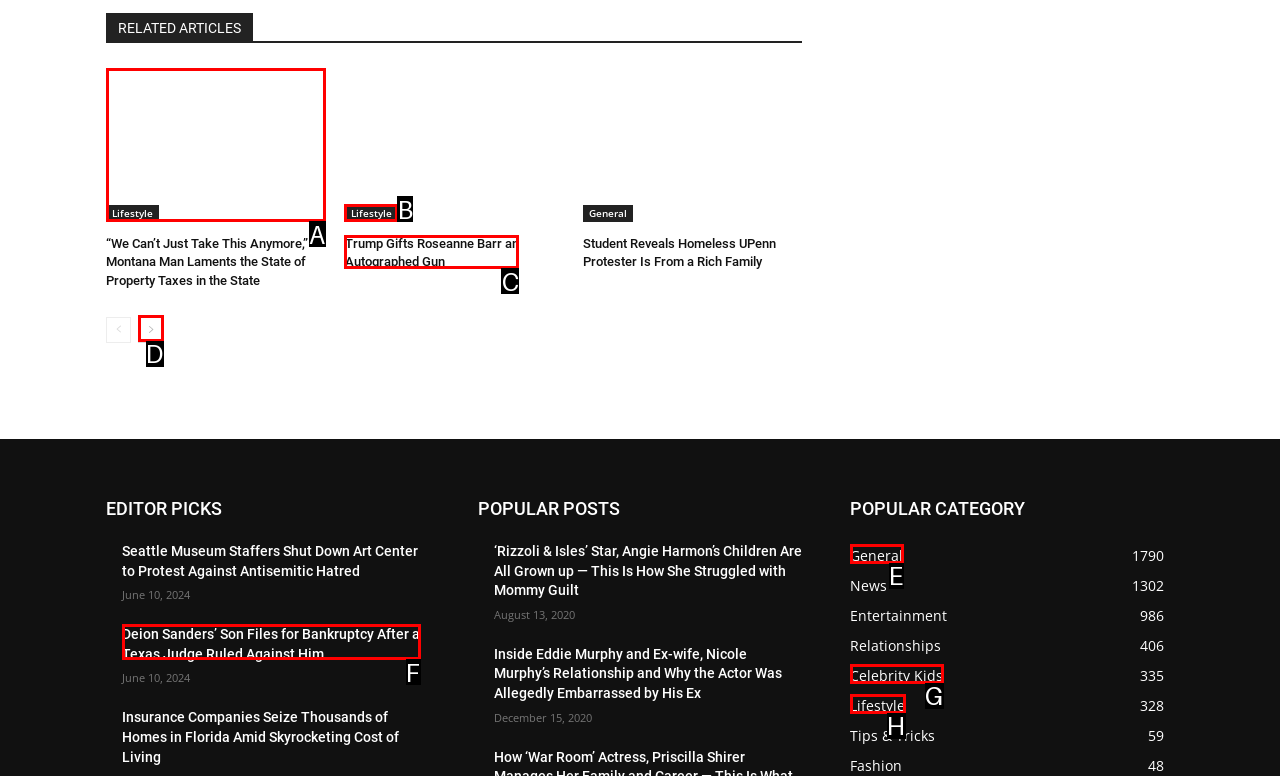Choose the HTML element that should be clicked to accomplish the task: Click on the 'Book Your Demo' button. Answer with the letter of the chosen option.

None